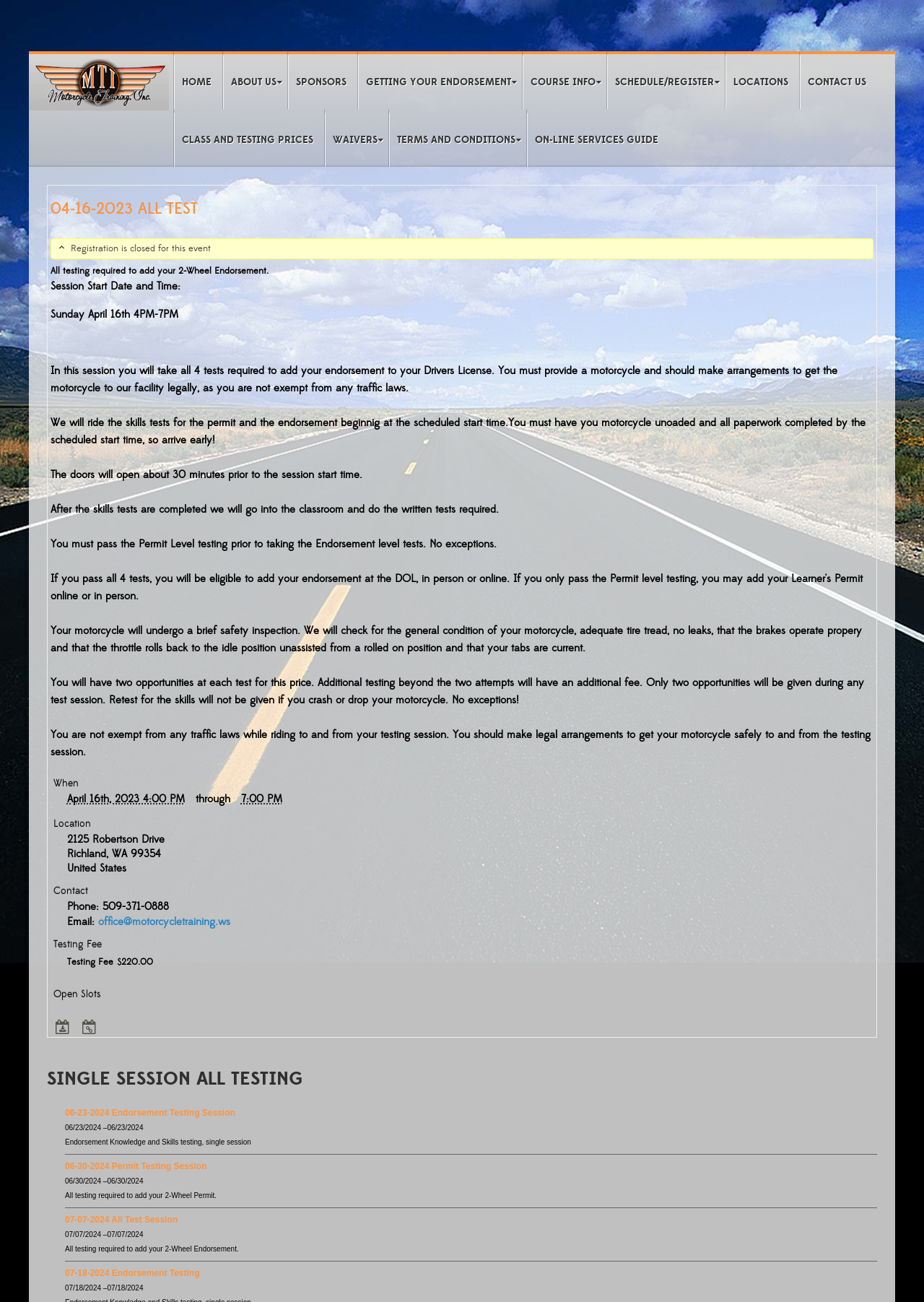Please indicate the bounding box coordinates for the clickable area to complete the following task: "Contact us via office@motorcycletraining.ws". The coordinates should be specified as four float numbers between 0 and 1, i.e., [left, top, right, bottom].

[0.106, 0.703, 0.249, 0.713]